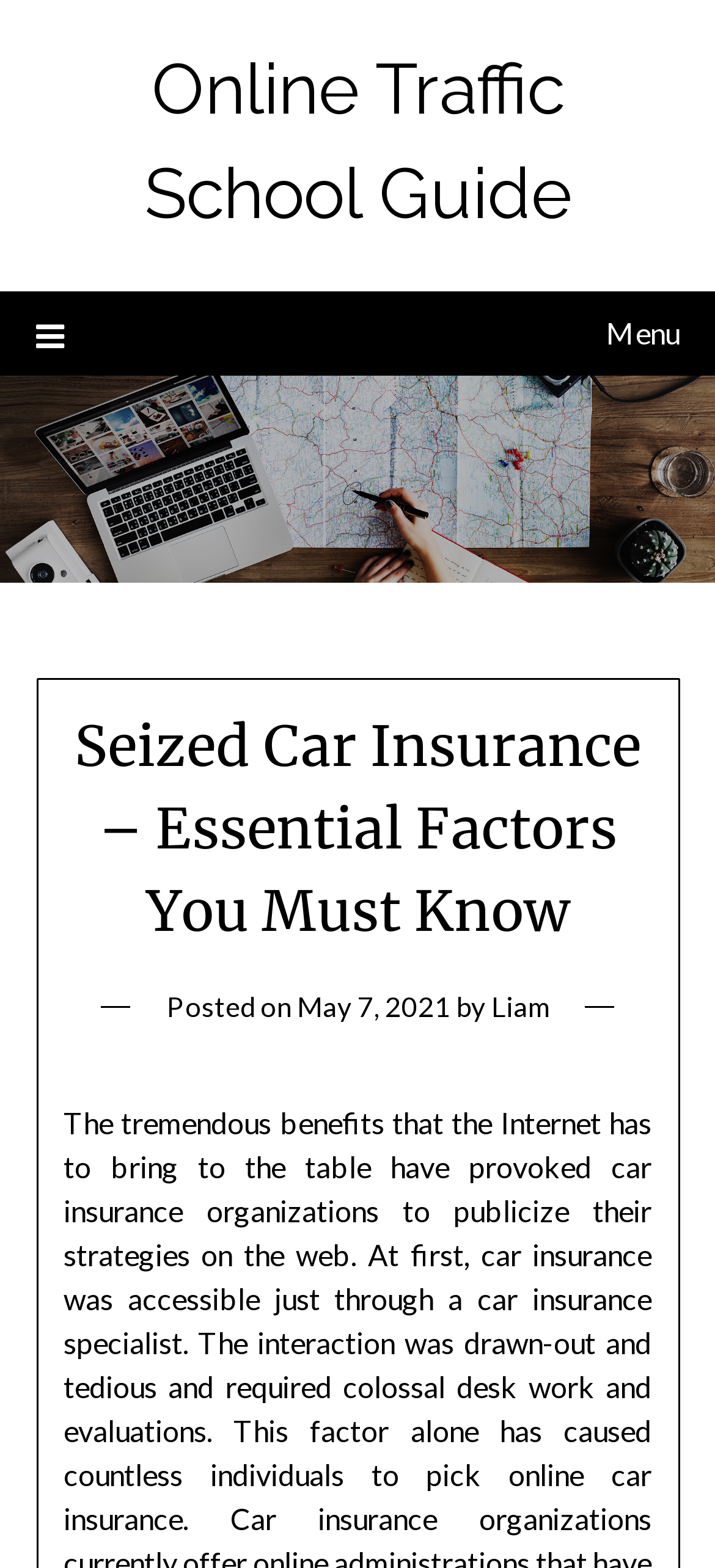Please provide the bounding box coordinate of the region that matches the element description: May 7, 2021May 11, 2021. Coordinates should be in the format (top-left x, top-left y, bottom-right x, bottom-right y) and all values should be between 0 and 1.

[0.415, 0.632, 0.631, 0.653]